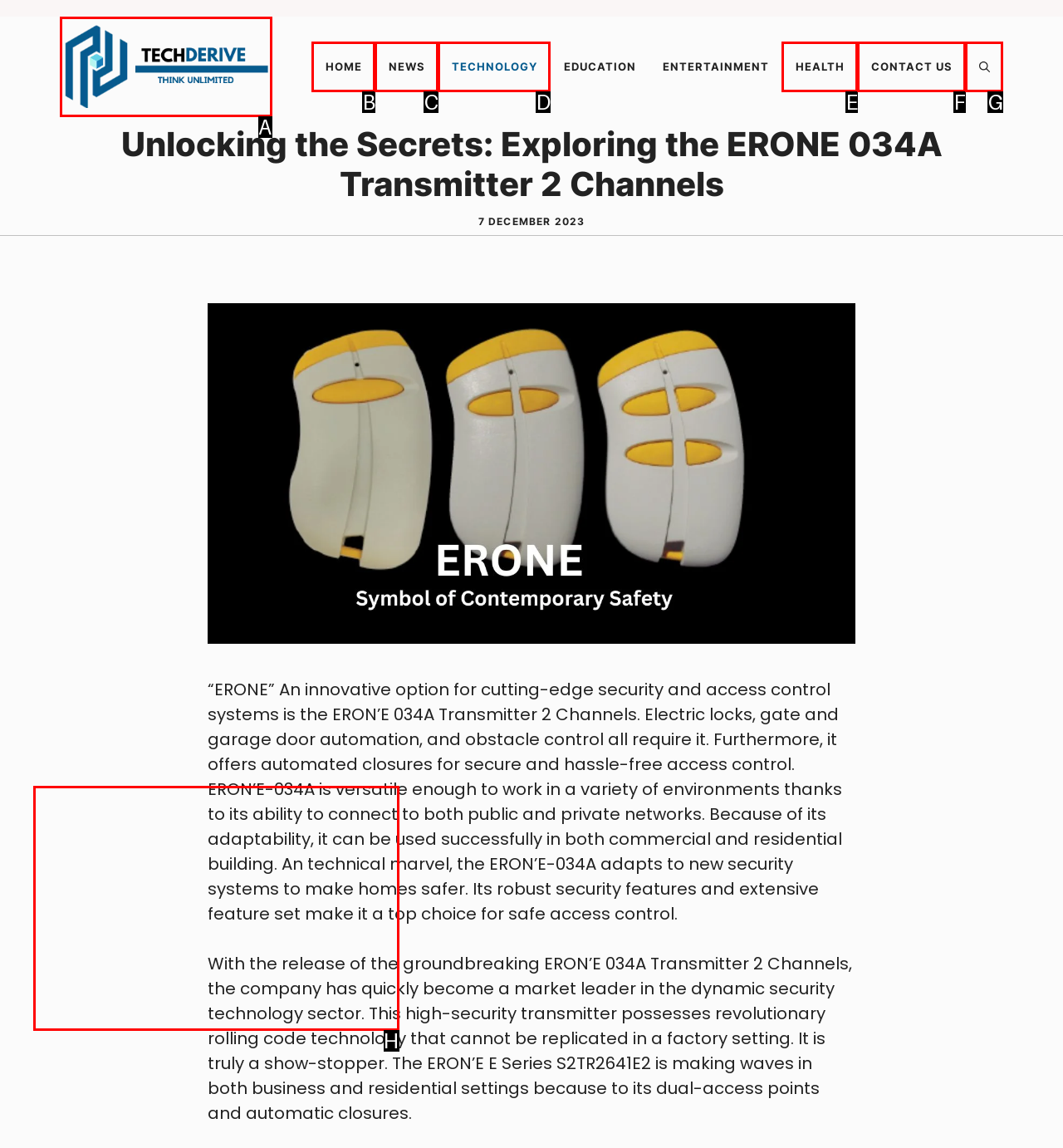Which HTML element among the options matches this description: parent_node: Skip to content? Answer with the letter representing your choice.

H